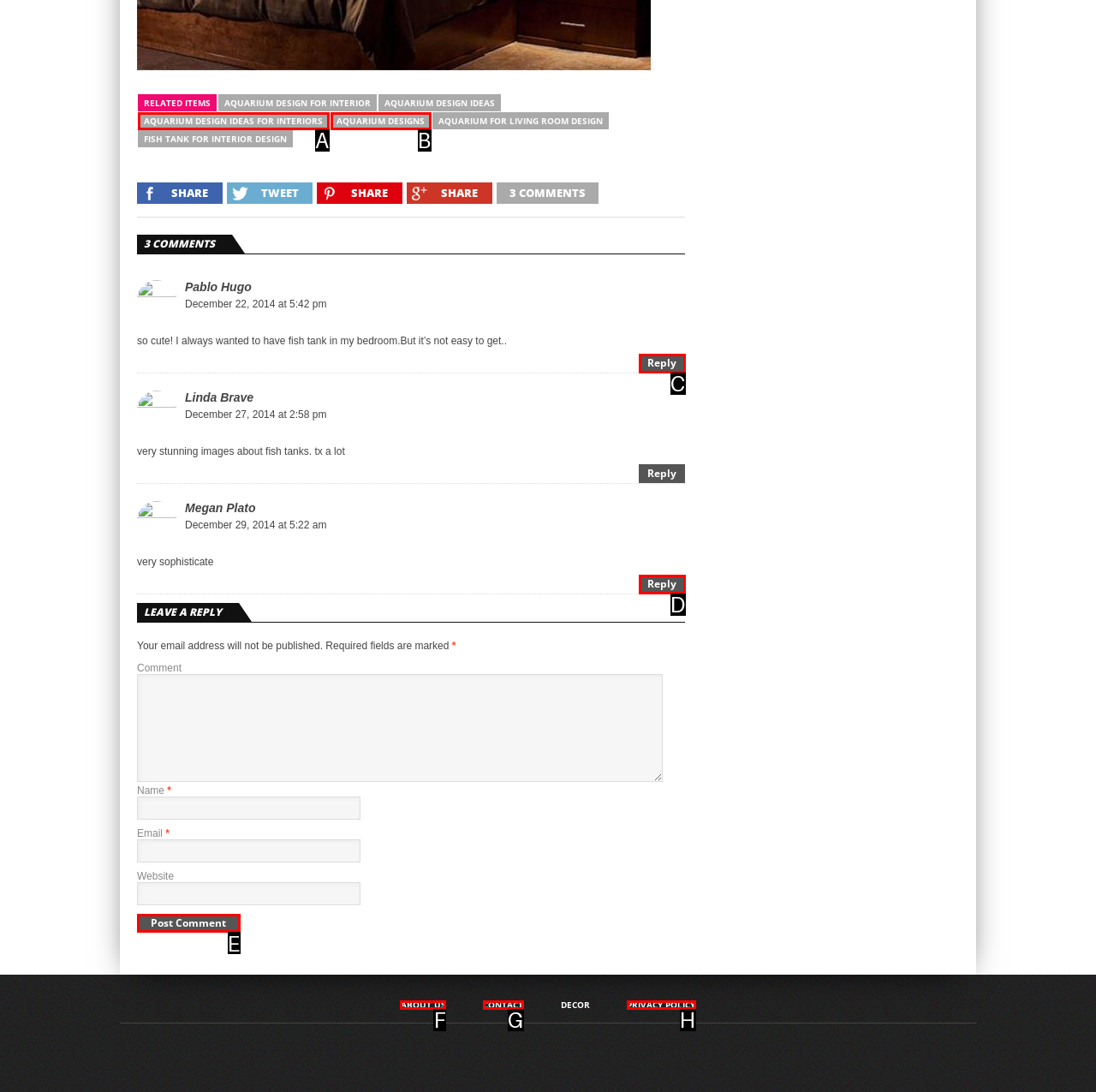Determine which HTML element to click for this task: Click on 'Post Comment' Provide the letter of the selected choice.

E